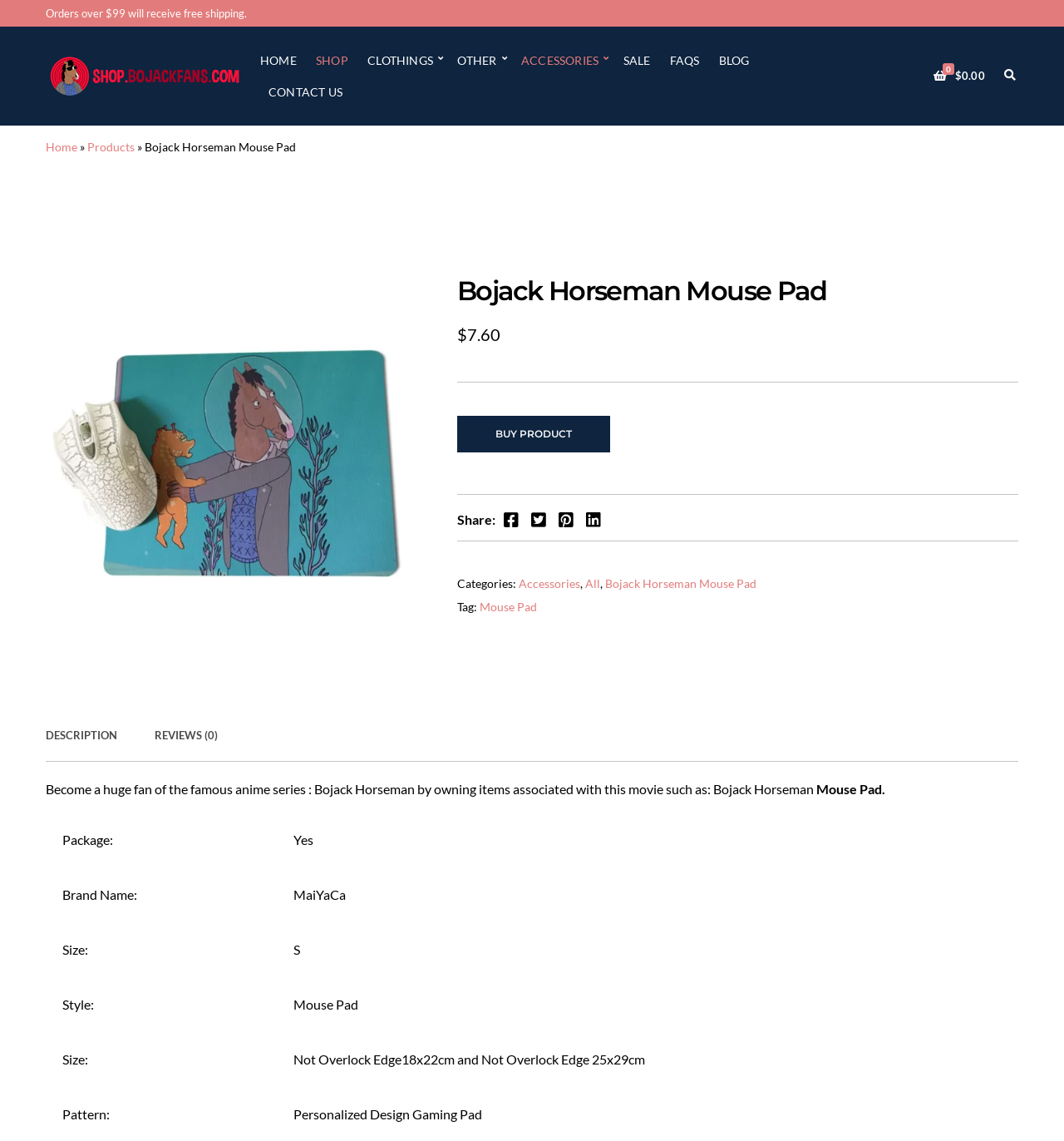What is the size of the product?
Please provide an in-depth and detailed response to the question.

The size of the product can be found in the table row with the label 'Size:', which is 'S'. This is located in the product description section of the webpage.